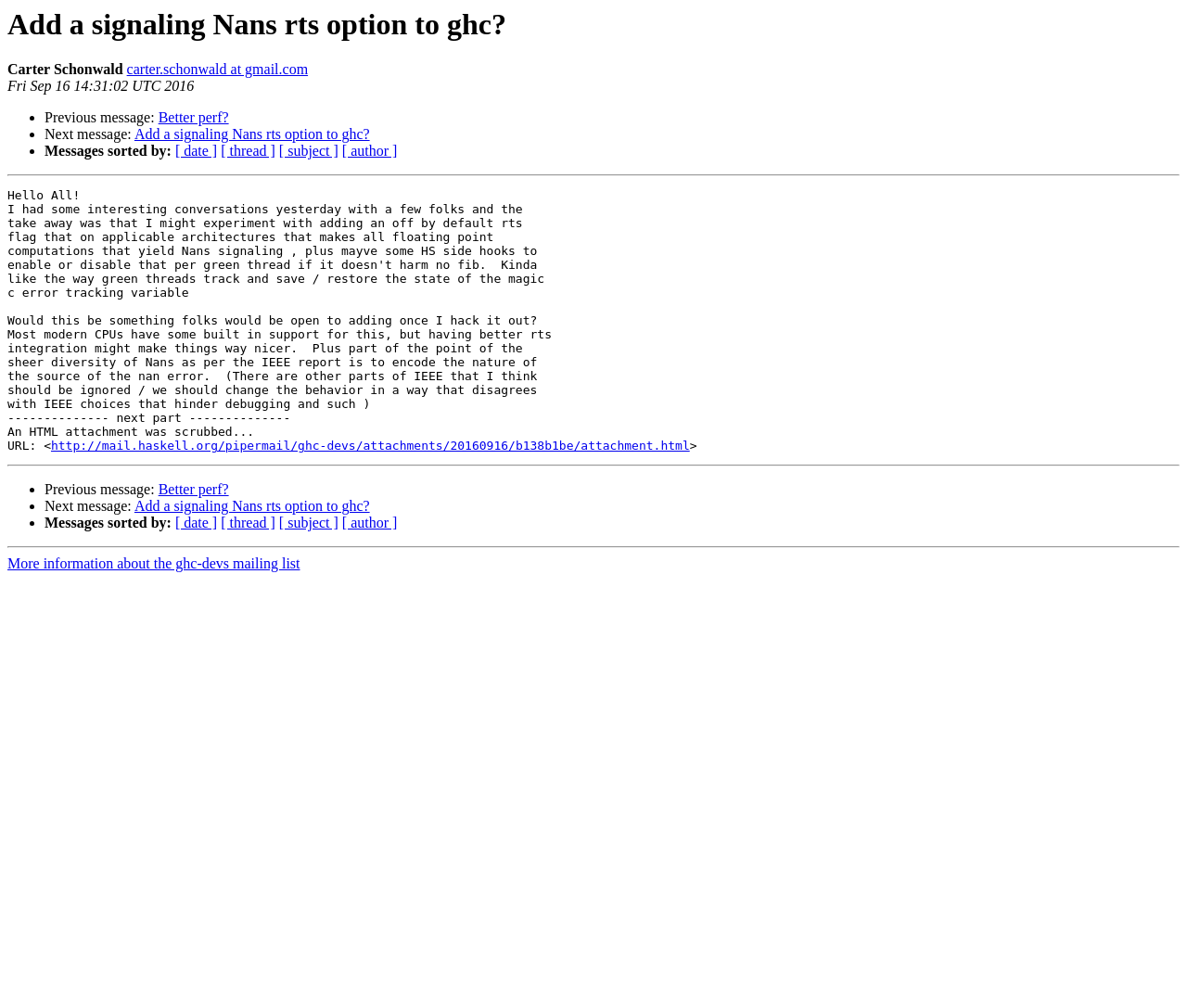Locate the bounding box coordinates of the area you need to click to fulfill this instruction: 'View next message'. The coordinates must be in the form of four float numbers ranging from 0 to 1: [left, top, right, bottom].

[0.113, 0.126, 0.311, 0.141]